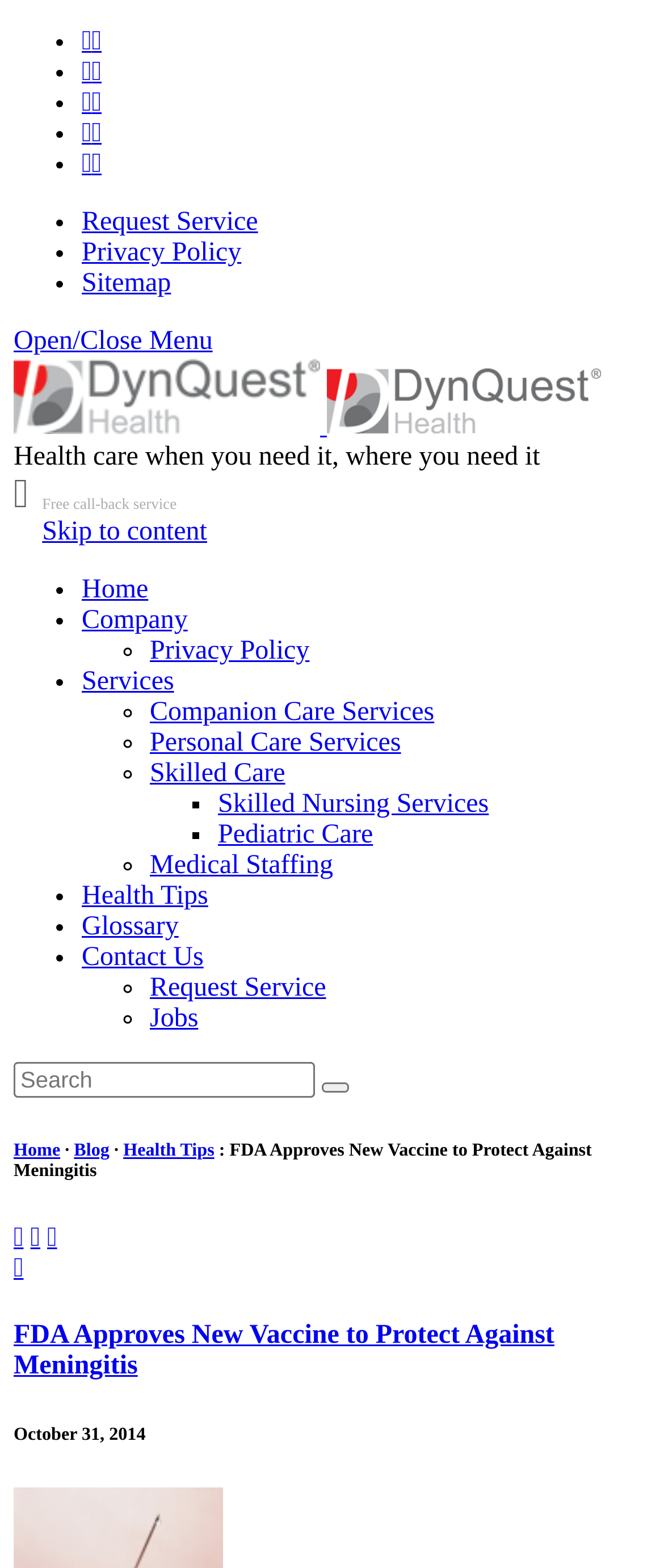Please identify the bounding box coordinates of the area I need to click to accomplish the following instruction: "Read the 'FDA Approves New Vaccine to Protect Against Meningitis' article".

[0.021, 0.727, 0.891, 0.753]